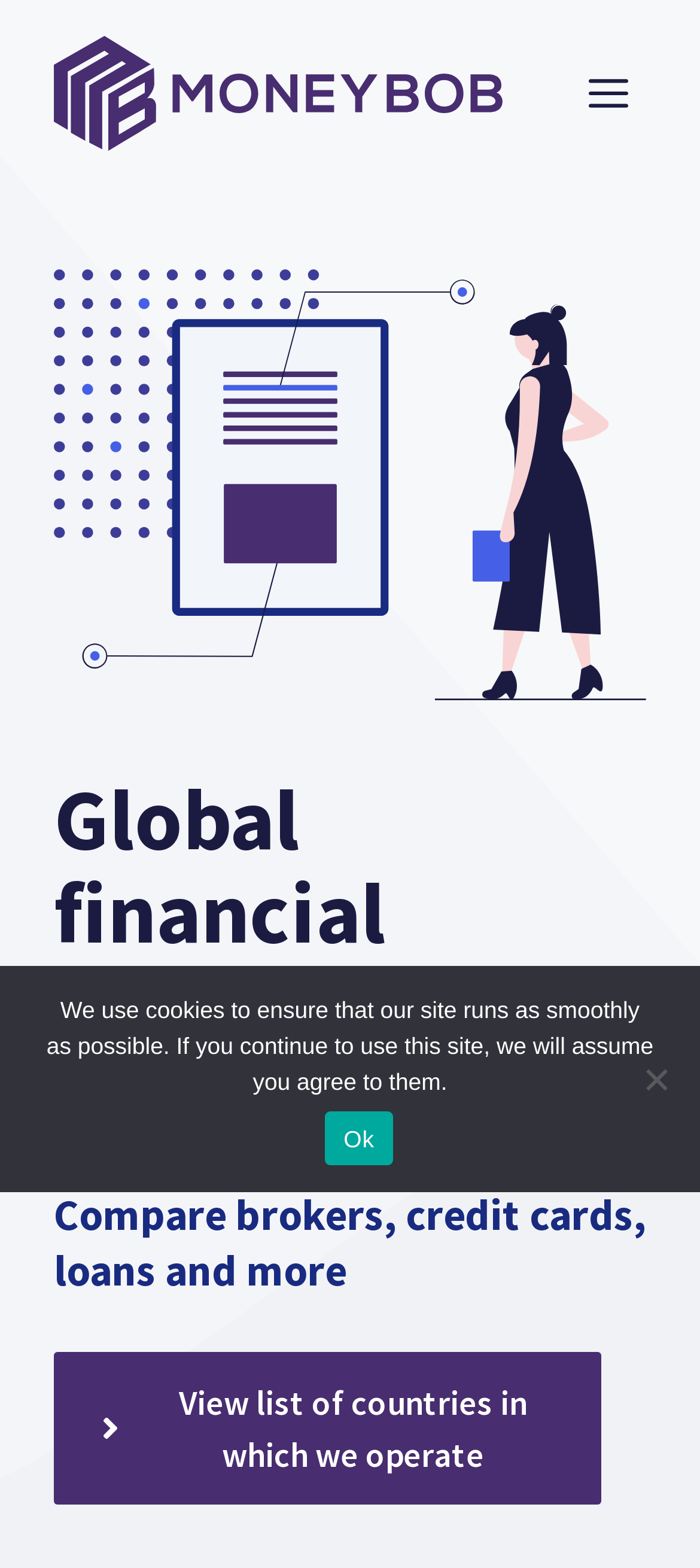Locate the headline of the webpage and generate its content.

Global financial comparison website